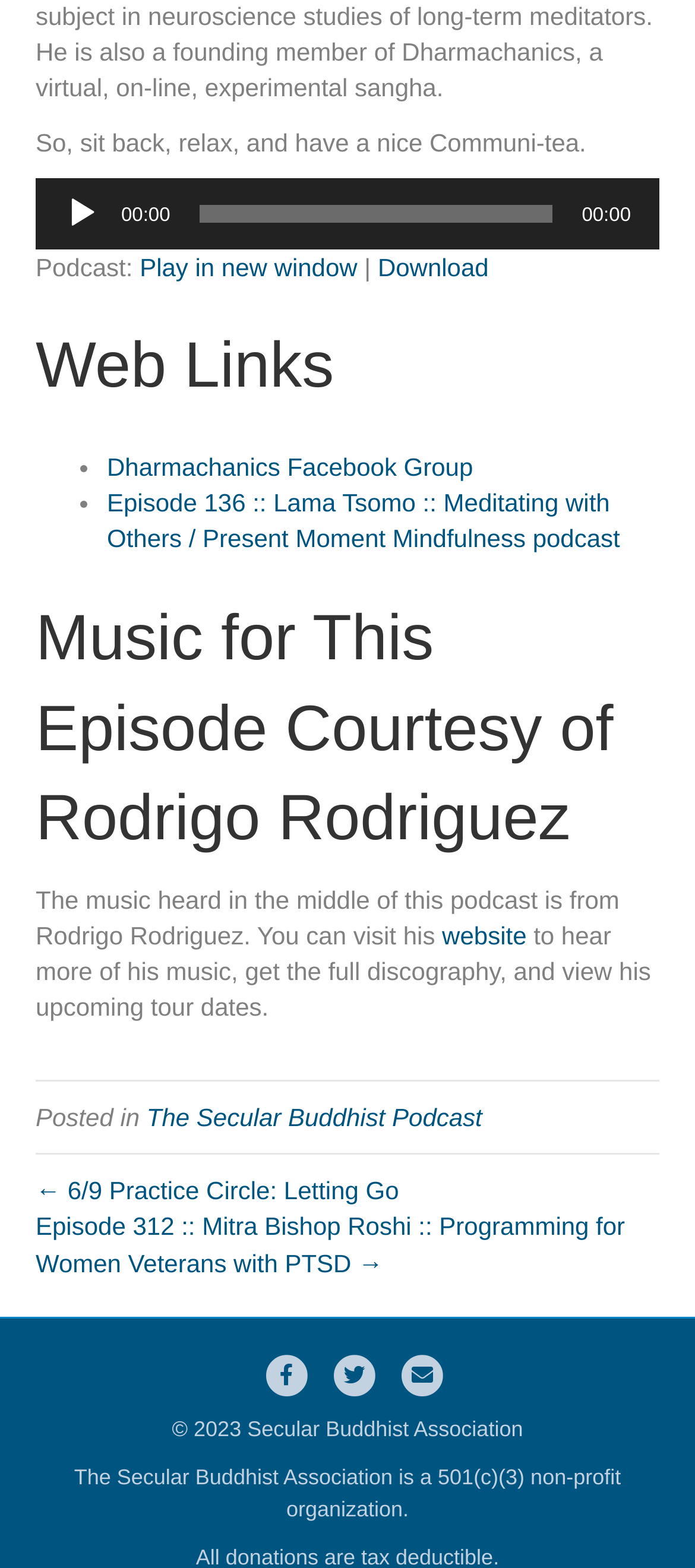Show the bounding box coordinates for the HTML element described as: "website".

[0.636, 0.587, 0.758, 0.606]